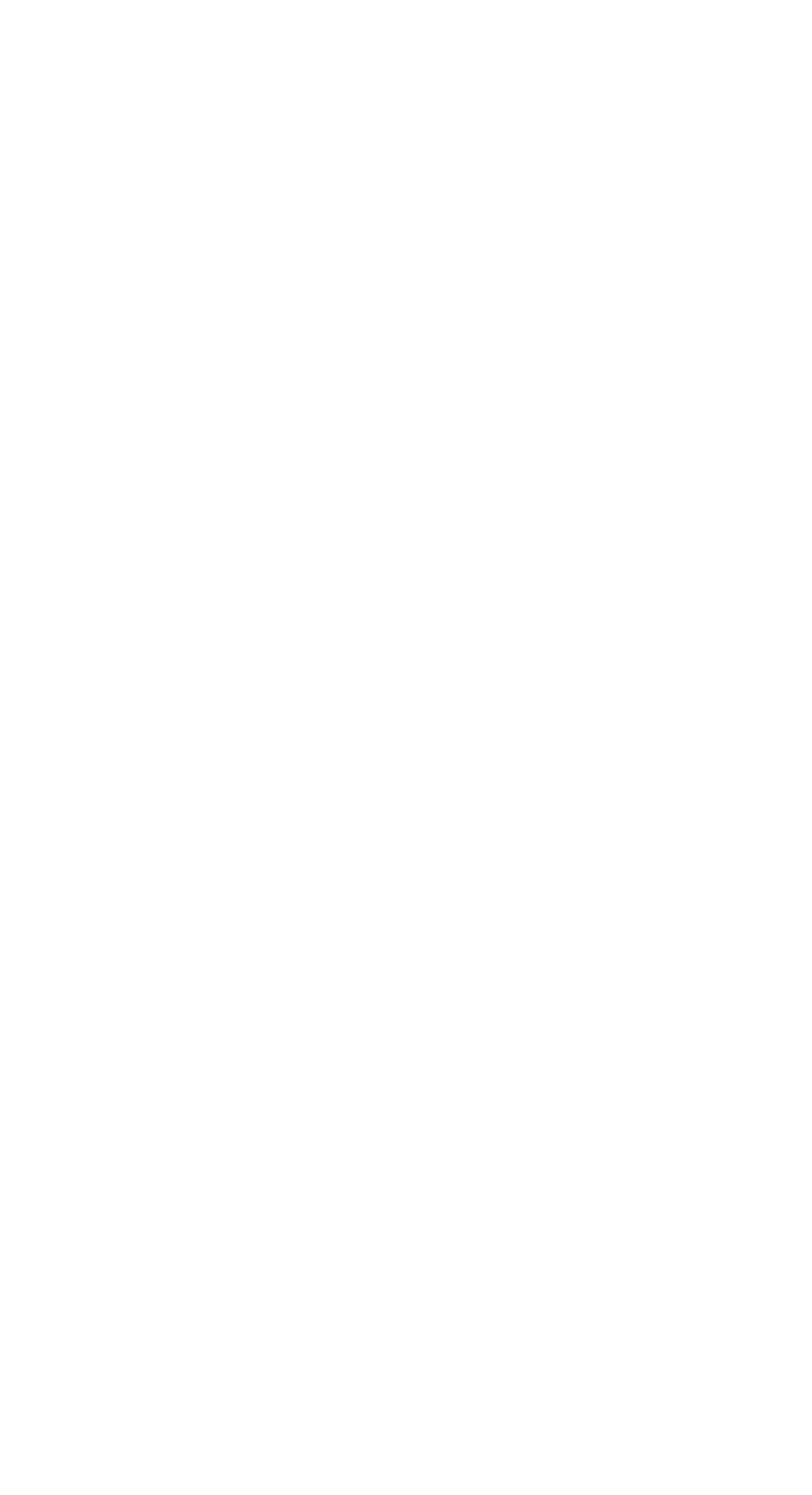Locate the bounding box coordinates of the element I should click to achieve the following instruction: "Contact Us".

[0.051, 0.786, 0.949, 0.813]